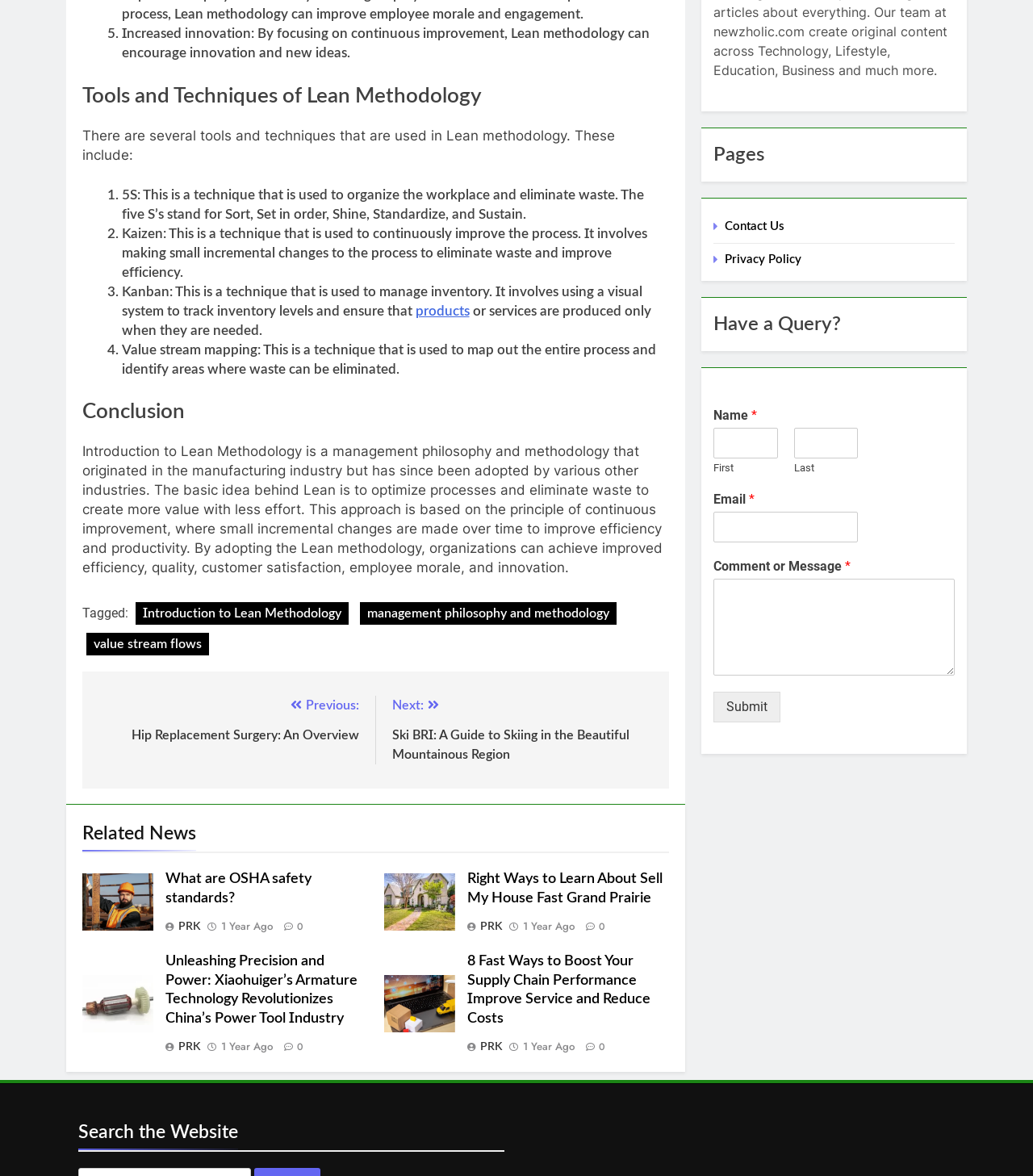Please locate the UI element described by "What are OSHA safety standards?" and provide its bounding box coordinates.

[0.16, 0.741, 0.302, 0.769]